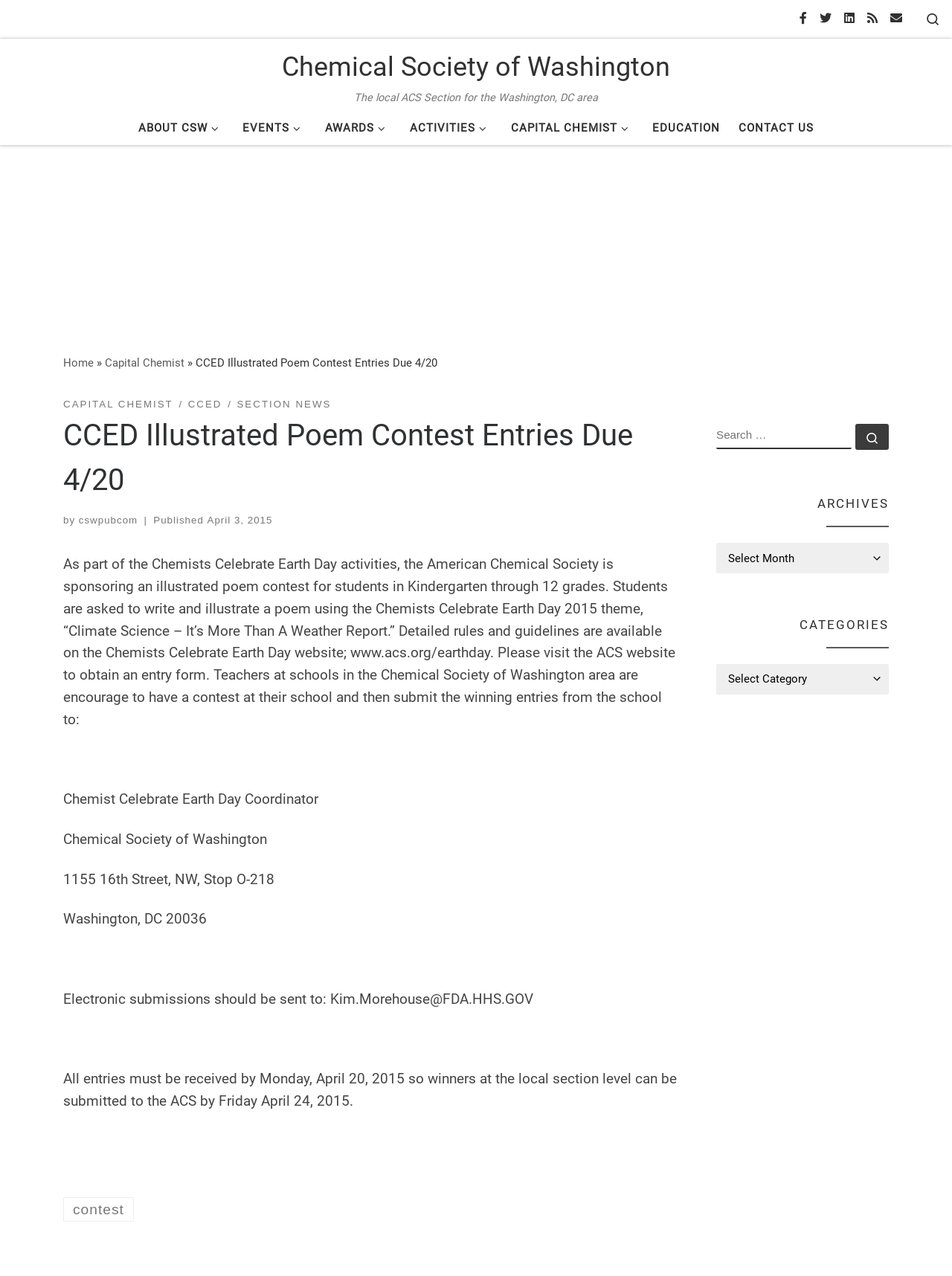Based on the element description: "April 3, 2015", identify the bounding box coordinates for this UI element. The coordinates must be four float numbers between 0 and 1, listed as [left, top, right, bottom].

[0.218, 0.403, 0.286, 0.412]